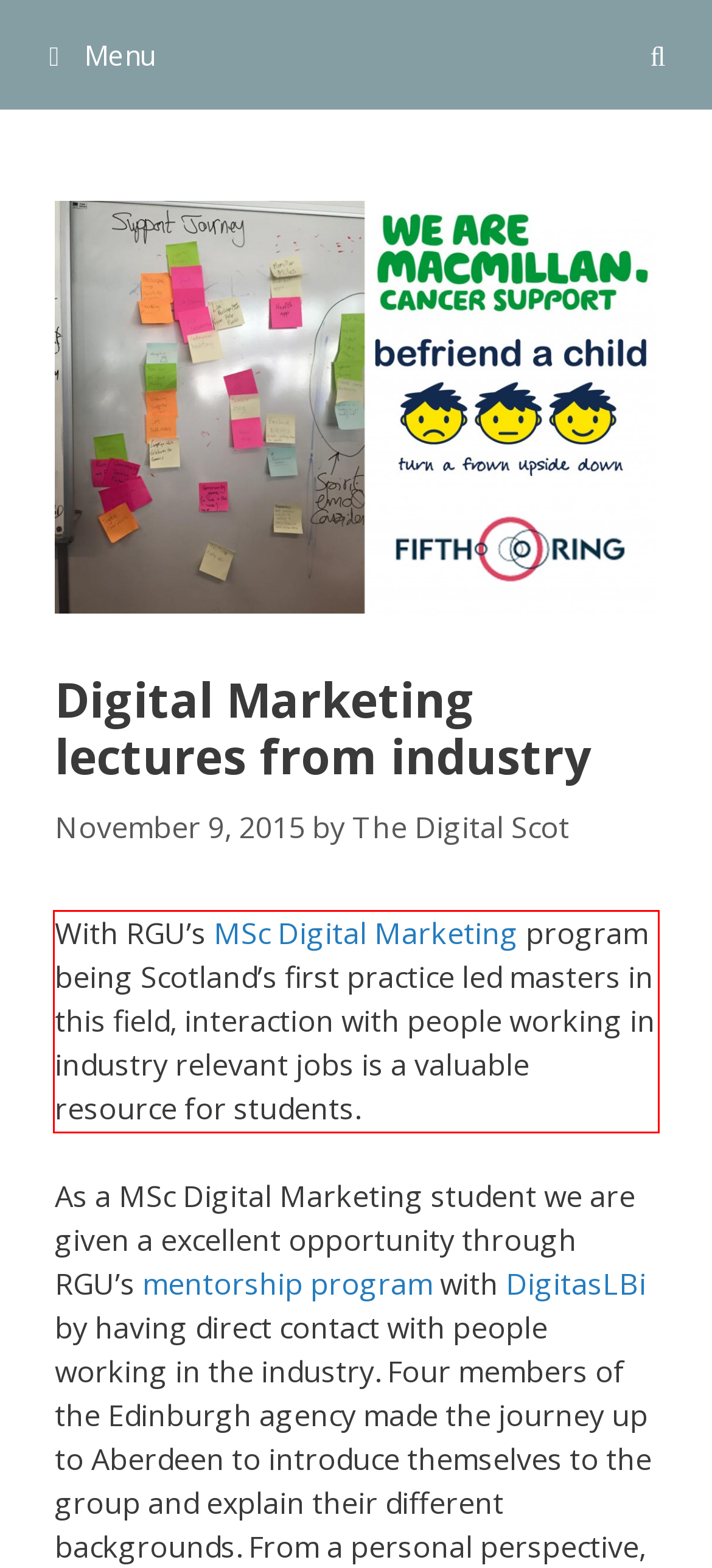Within the screenshot of the webpage, locate the red bounding box and use OCR to identify and provide the text content inside it.

With RGU’s MSc Digital Marketing program being Scotland’s first practice led masters in this field, interaction with people working in industry relevant jobs is a valuable resource for students.